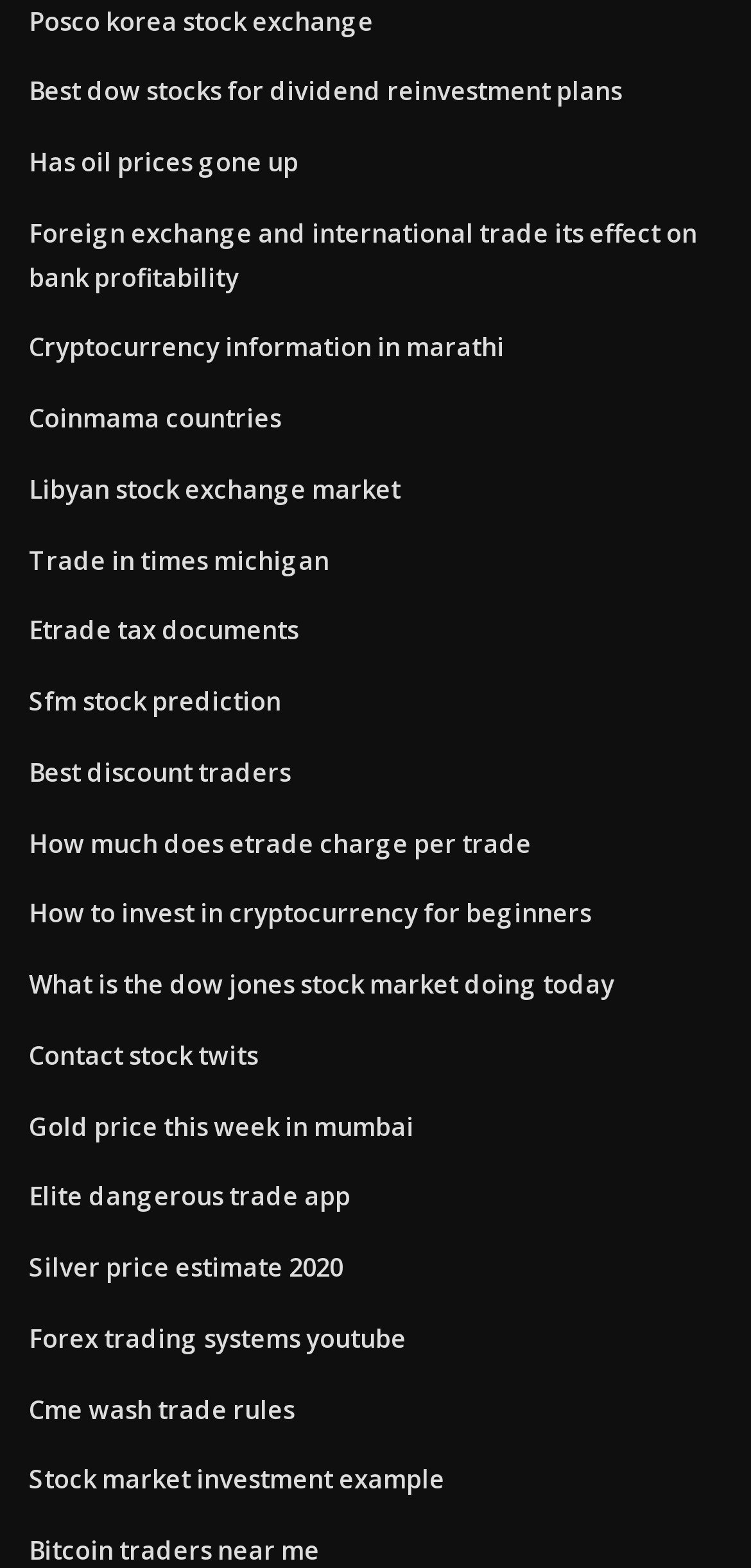Provide a one-word or short-phrase response to the question:
What is the topic of the webpage?

Finance and trading